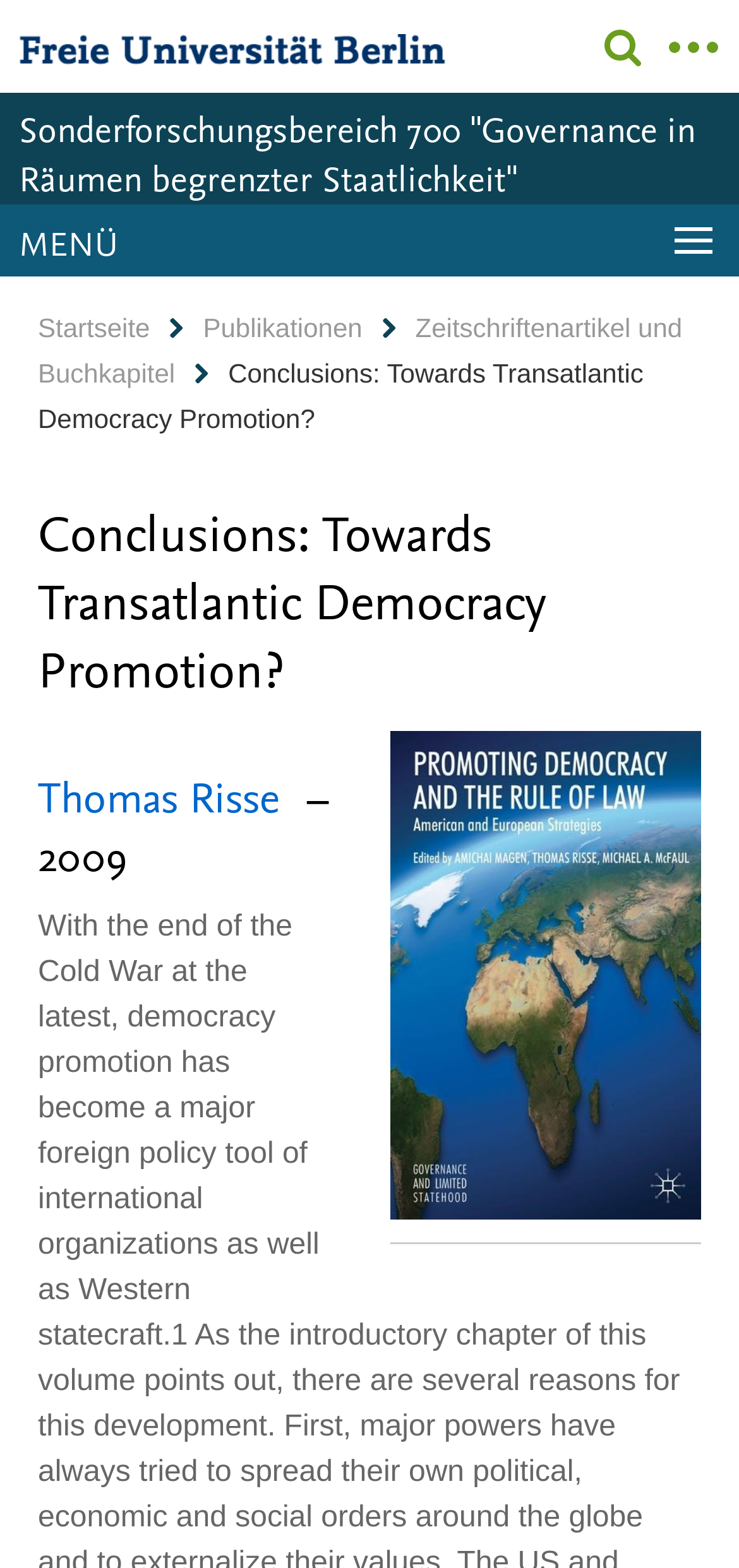Bounding box coordinates are specified in the format (top-left x, top-left y, bottom-right x, bottom-right y). All values are floating point numbers bounded between 0 and 1. Please provide the bounding box coordinate of the region this sentence describes: Zeitschriftenartikel und Buchkapitel

[0.051, 0.199, 0.923, 0.248]